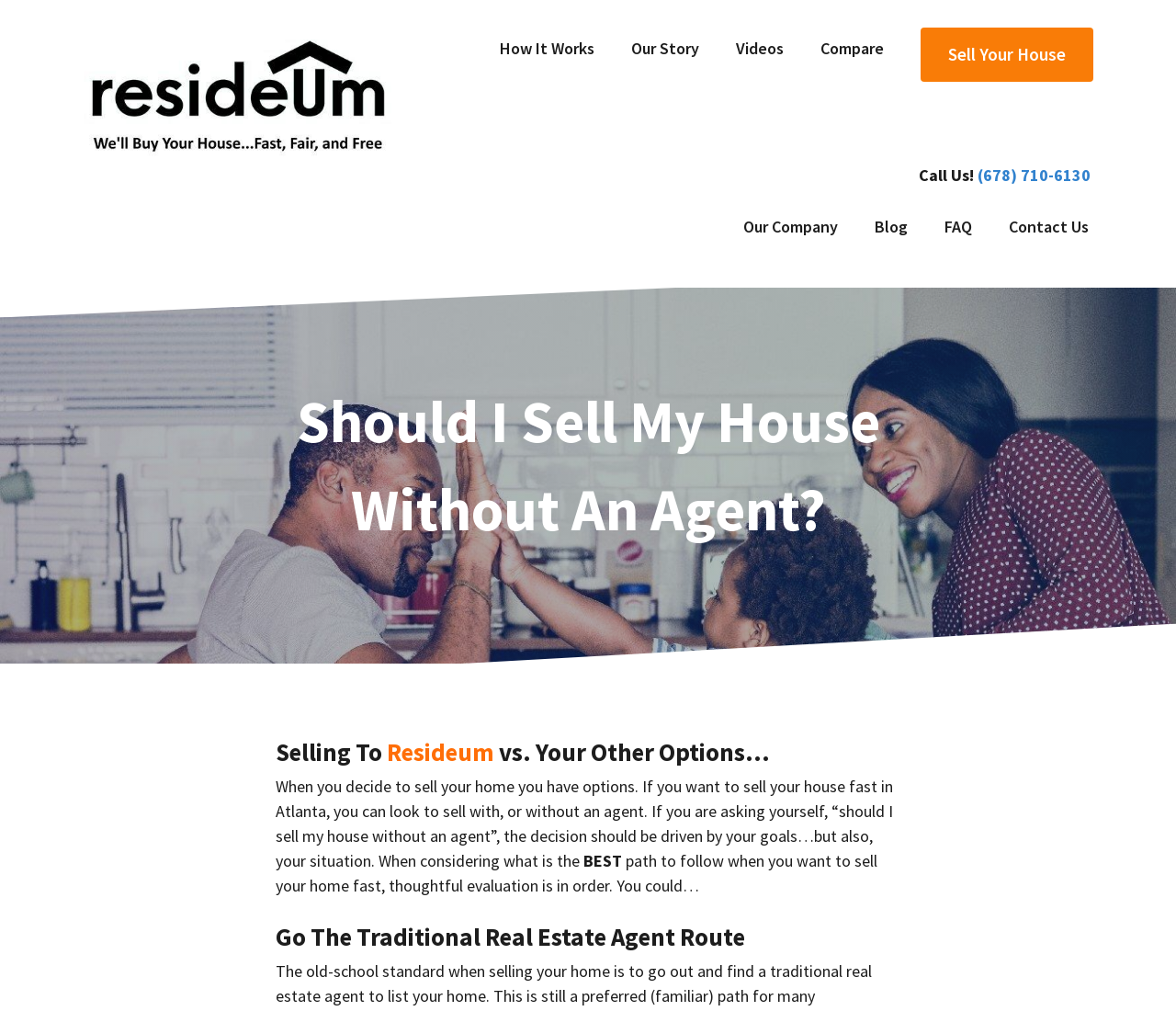Determine the bounding box coordinates of the area to click in order to meet this instruction: "Read about 'Selling To Resideum vs. Your Other Options…'".

[0.234, 0.729, 0.766, 0.759]